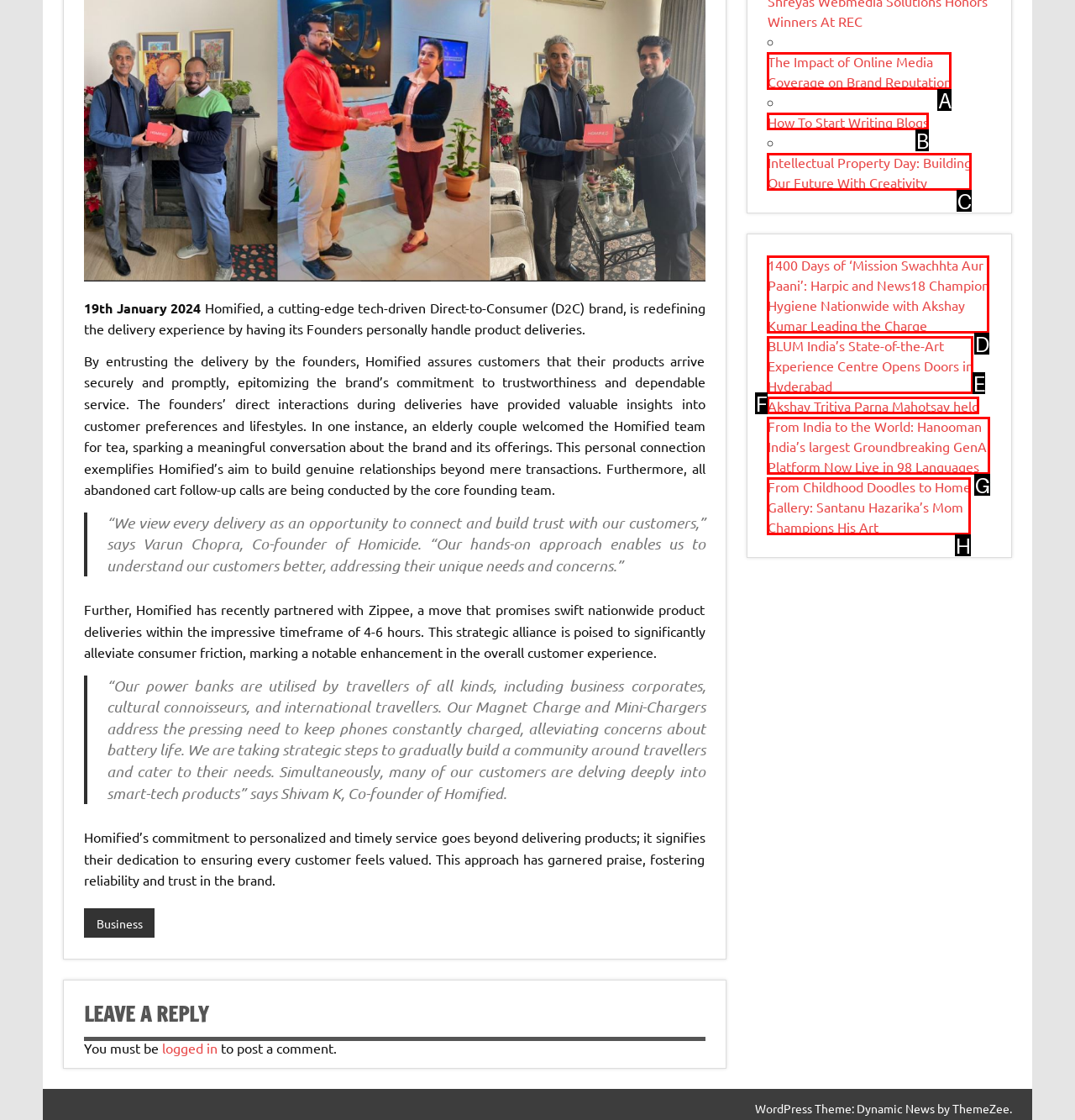Determine the HTML element that aligns with the description: Privacy Notice,
Answer by stating the letter of the appropriate option from the available choices.

None